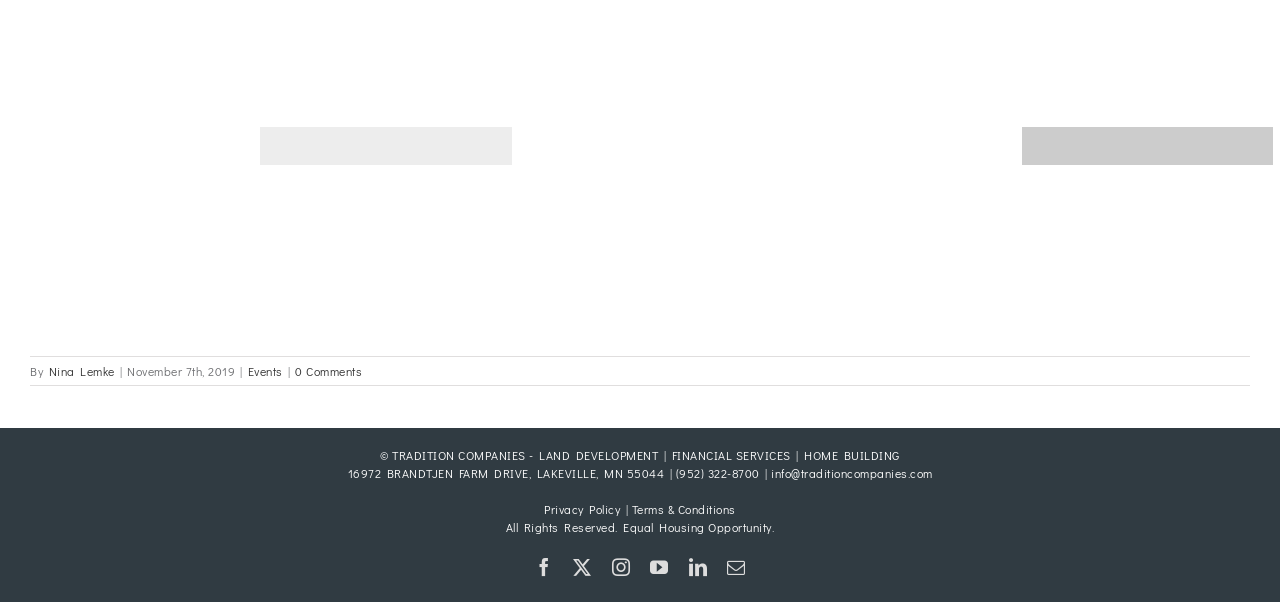Find the bounding box coordinates for the area that must be clicked to perform this action: "Click on Nina Lemke".

[0.038, 0.603, 0.089, 0.63]